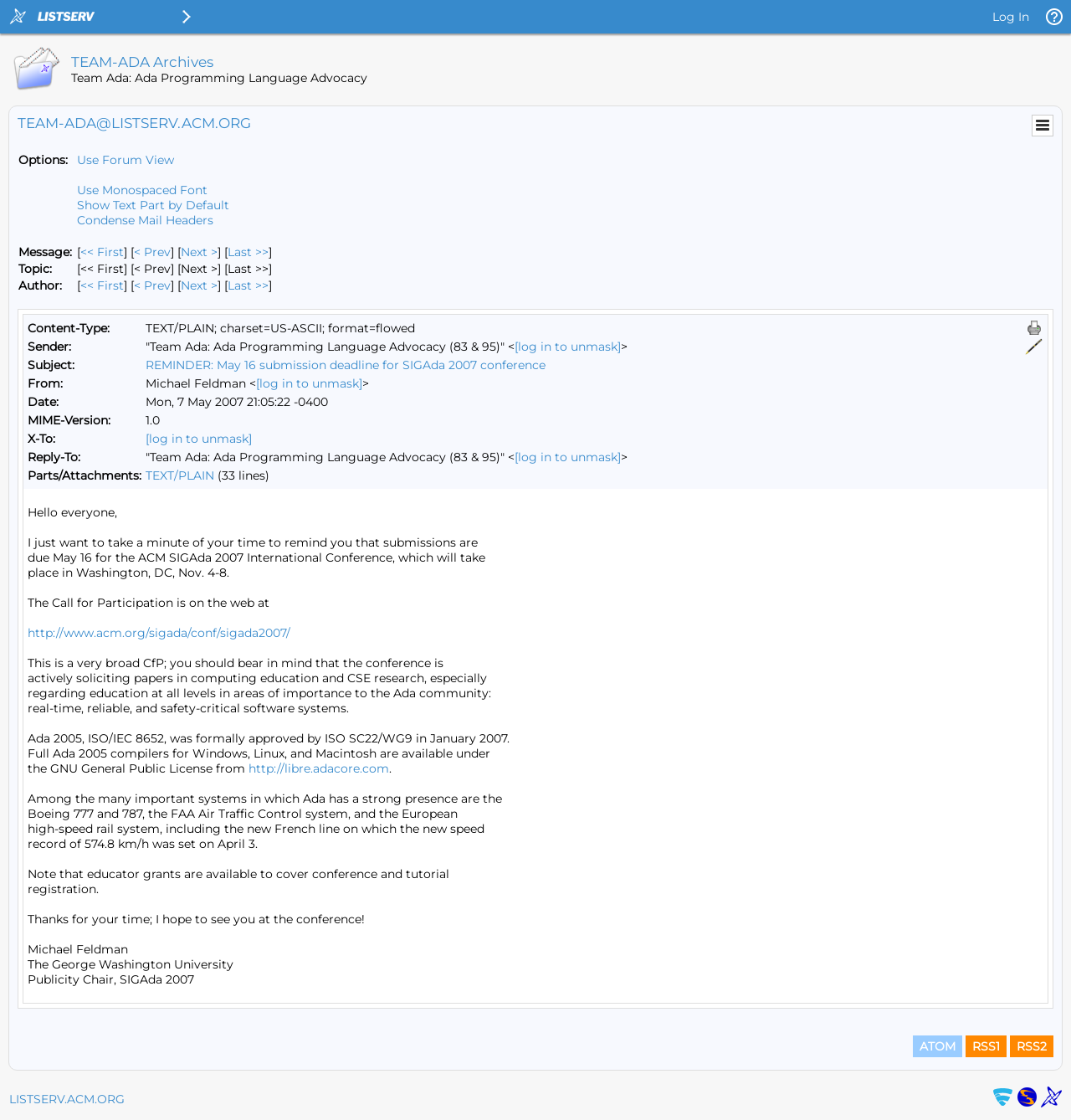Articulate a detailed summary of the webpage's content and design.

The webpage is an archive page for the TEAM-ADA email list. At the top, there are three images: "LISTSERV email list manager", "LISTSERV - LISTSERV.ACM.ORG", and "LISTSERV Menu". Below these images, there is a "Log In" link on the right side.

The main content of the page is divided into two sections. The top section has a heading "TEAM-ADA Archives" and a subheading "Team Ada: Ada Programming Language Advocacy". Below this, there is a menu with options to use a forum view, use a monospaced font, show text parts by default, and condense mail headers.

The bottom section is a message from Michael Feldman, the Publicity Chair of SIGAda 2007, reminding everyone that submissions are due May 16 for the ACM SIGAda 2007 International Conference. The message includes a call for participation and information about the conference, including its location and dates. There are also links to print and reply to the message.

On the right side of the message, there are links to navigate through the message list, including "First Message", "Prev Message", "Next Message", and "Last Message". There are also links to navigate by topic and author.